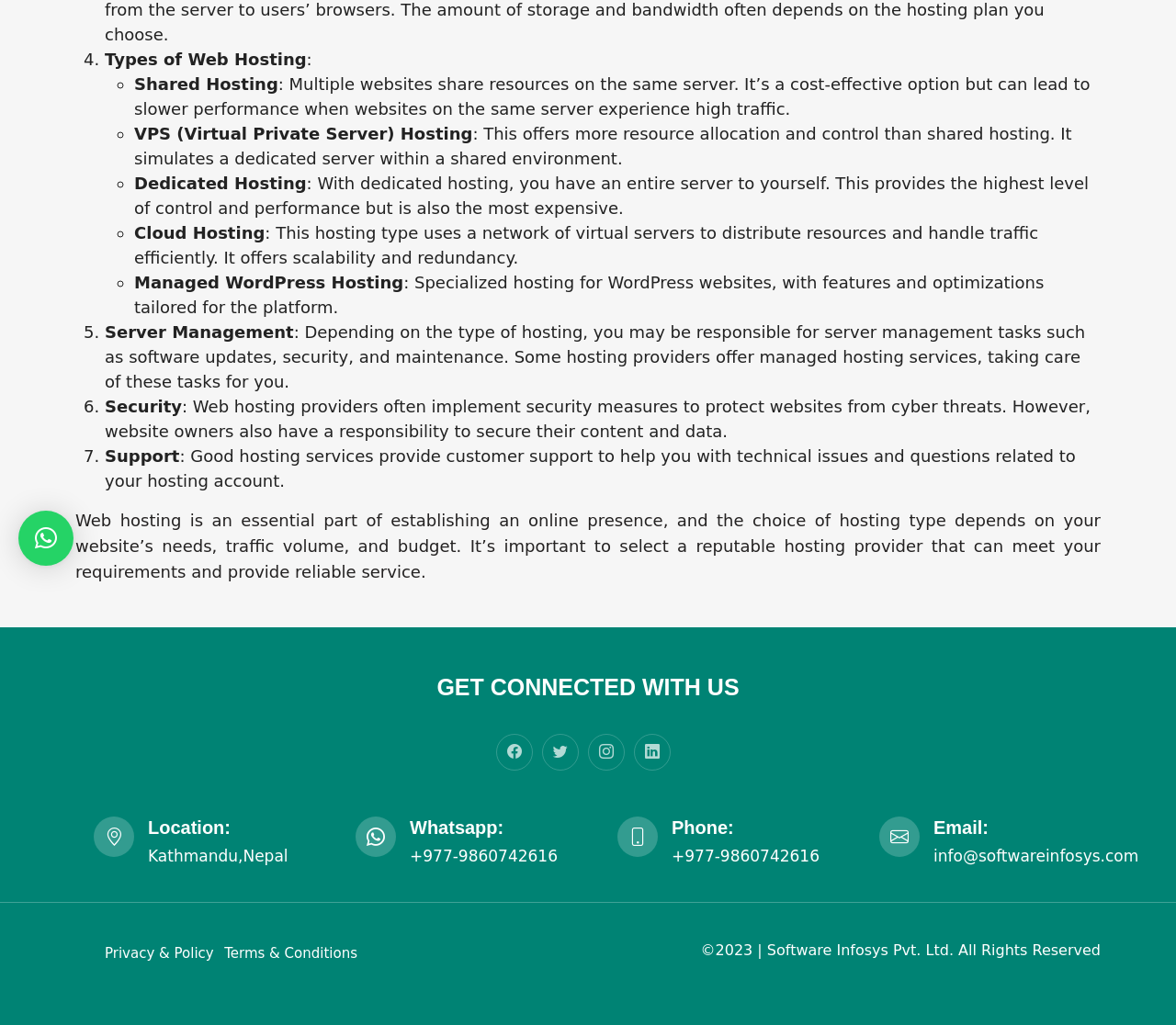Please specify the bounding box coordinates in the format (top-left x, top-left y, bottom-right x, bottom-right y), with all values as floating point numbers between 0 and 1. Identify the bounding box of the UI element described by: aria-label="Linkedin"

[0.539, 0.716, 0.57, 0.752]